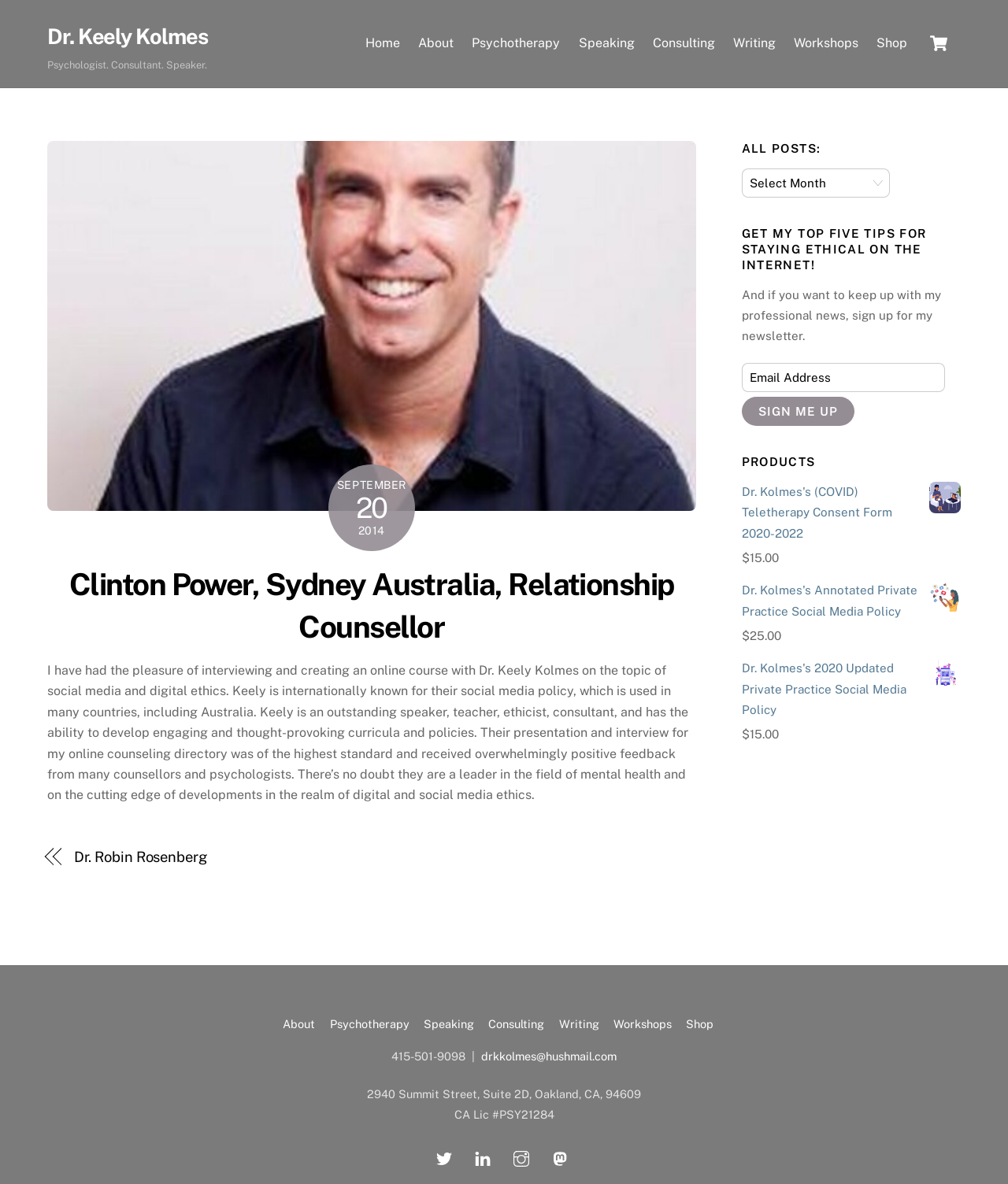What is the location of Dr. Keely Kolmes's office?
Using the visual information, reply with a single word or short phrase.

Oakland, CA